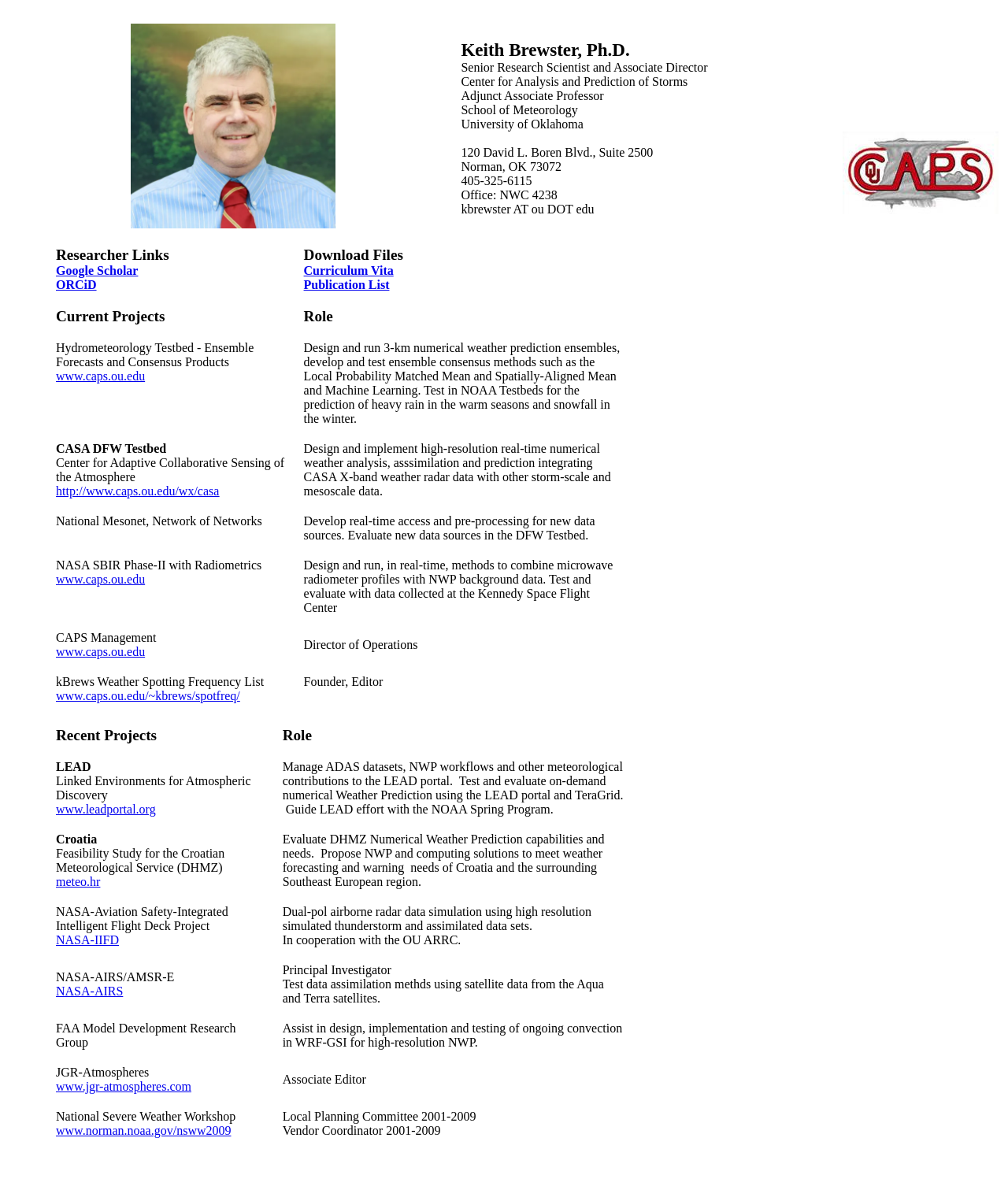Locate the bounding box coordinates of the element that should be clicked to execute the following instruction: "Learn more about the Hydrometeorology Testbed".

[0.055, 0.311, 0.144, 0.323]